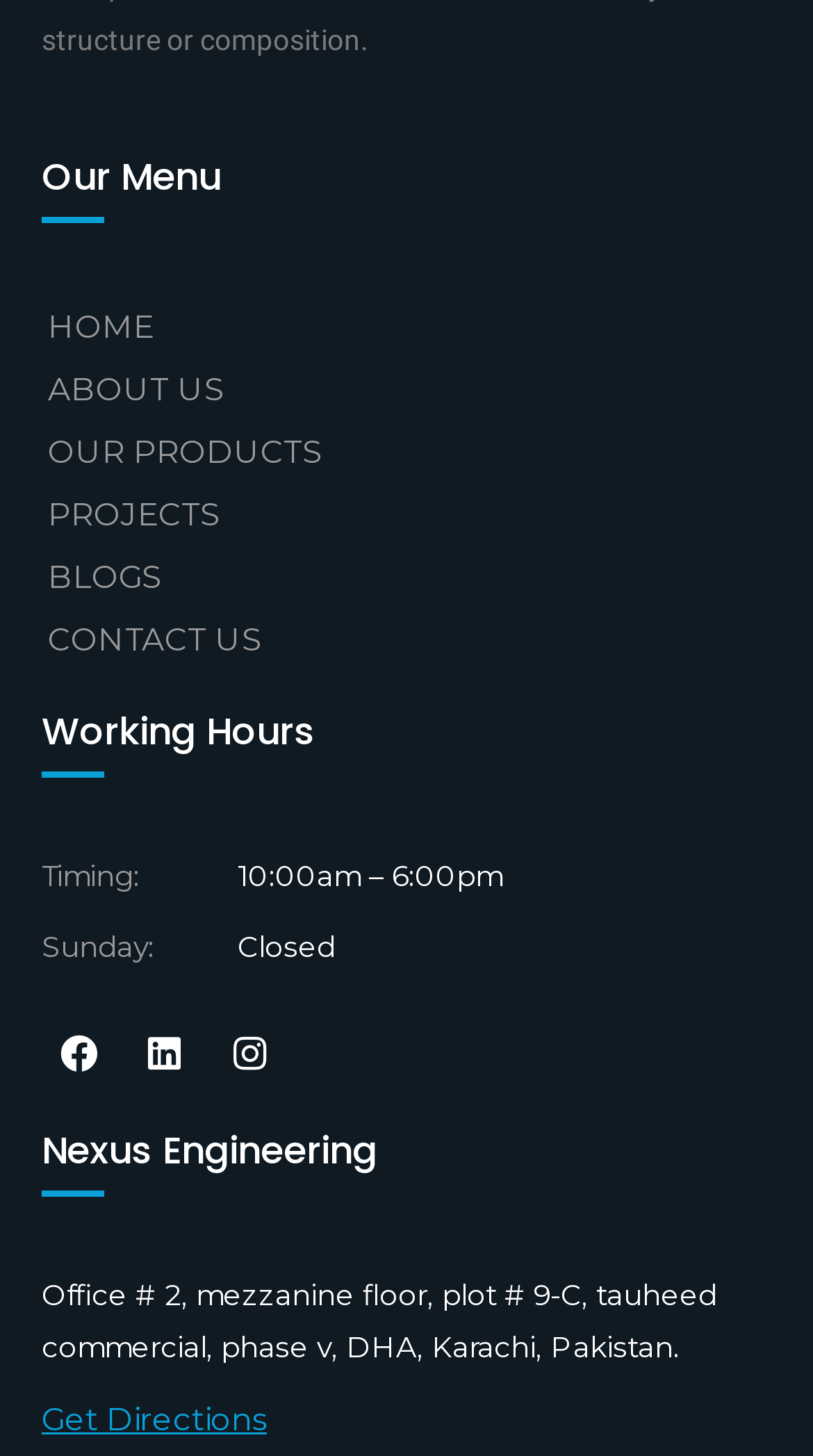Based on the image, please elaborate on the answer to the following question:
What is the company name?

The company name can be found in the heading element with the text 'Nexus Engineering' located at the bottom of the webpage.